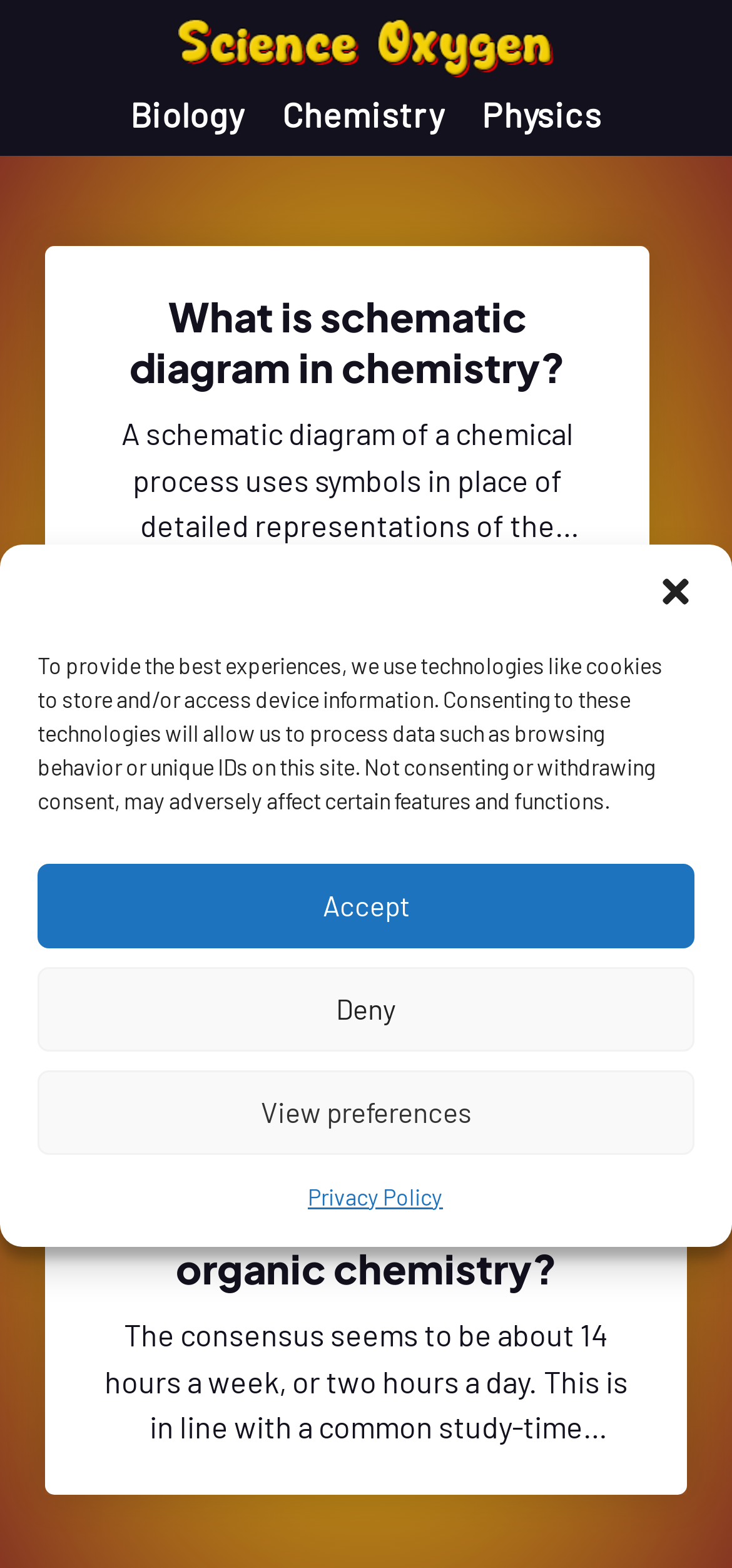Present a detailed account of what is displayed on the webpage.

The webpage is titled "The world of science" and appears to be a science-related website. At the top, there is a dialog box for managing consent, which includes a message about using technologies like cookies to store and access device information. The dialog box has buttons to accept, deny, or view preferences, as well as a link to the privacy policy.

Below the dialog box, there is a logo and a navigation menu with links to different science categories, including biology, chemistry, and physics.

The main content of the webpage is divided into three sections, each with a heading and a brief description. The first section is about schematic diagrams in chemistry, with a link to a related article. The second section is about writing practical chemistry, with a link to a related article. The third section is about studying for organic chemistry, with a link to a related article.

Each section has a brief summary or introduction, with the main text describing the topic in more detail. The webpage appears to be providing educational resources and information on various science topics.